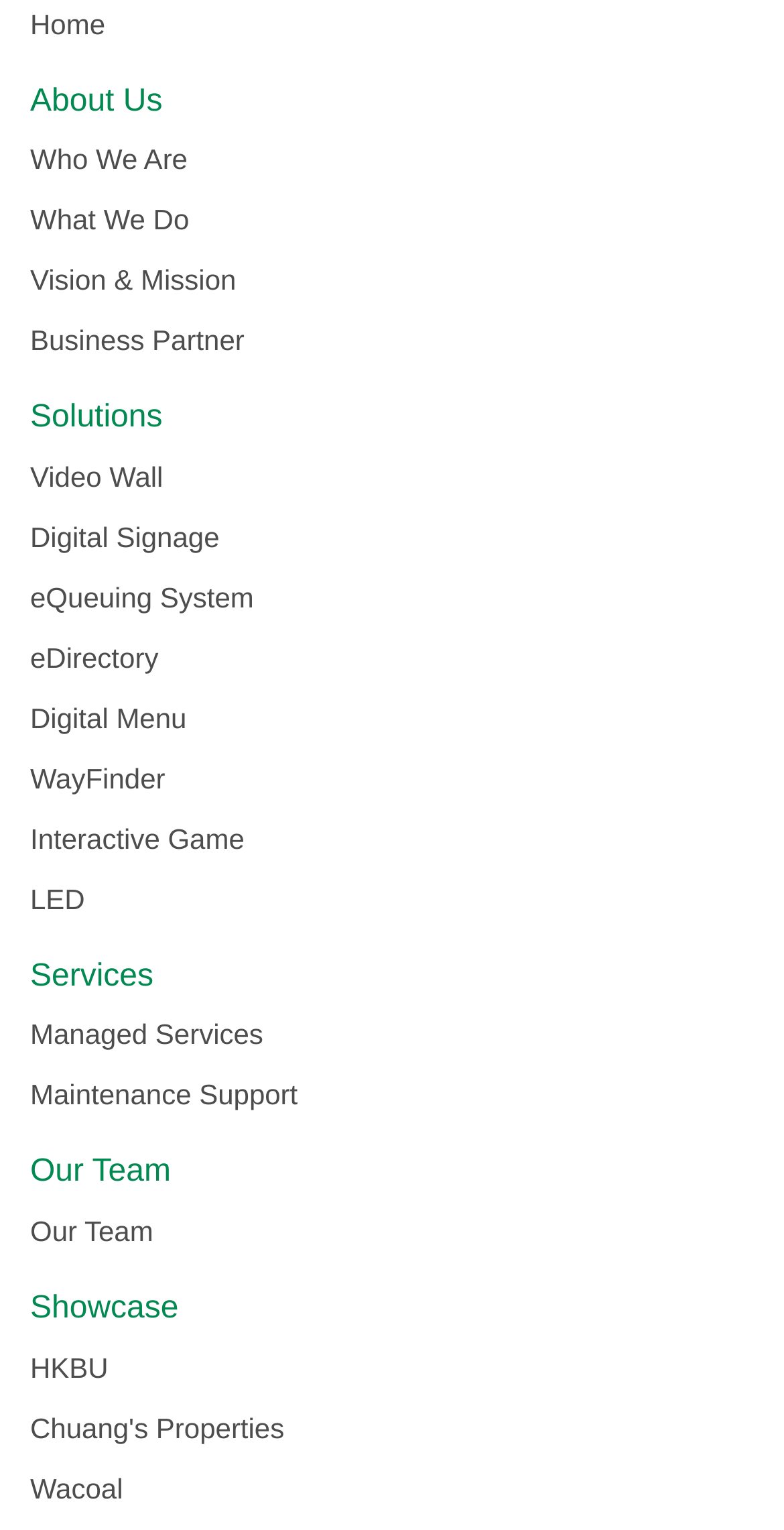Respond with a single word or short phrase to the following question: 
How many headings are there on the webpage?

5